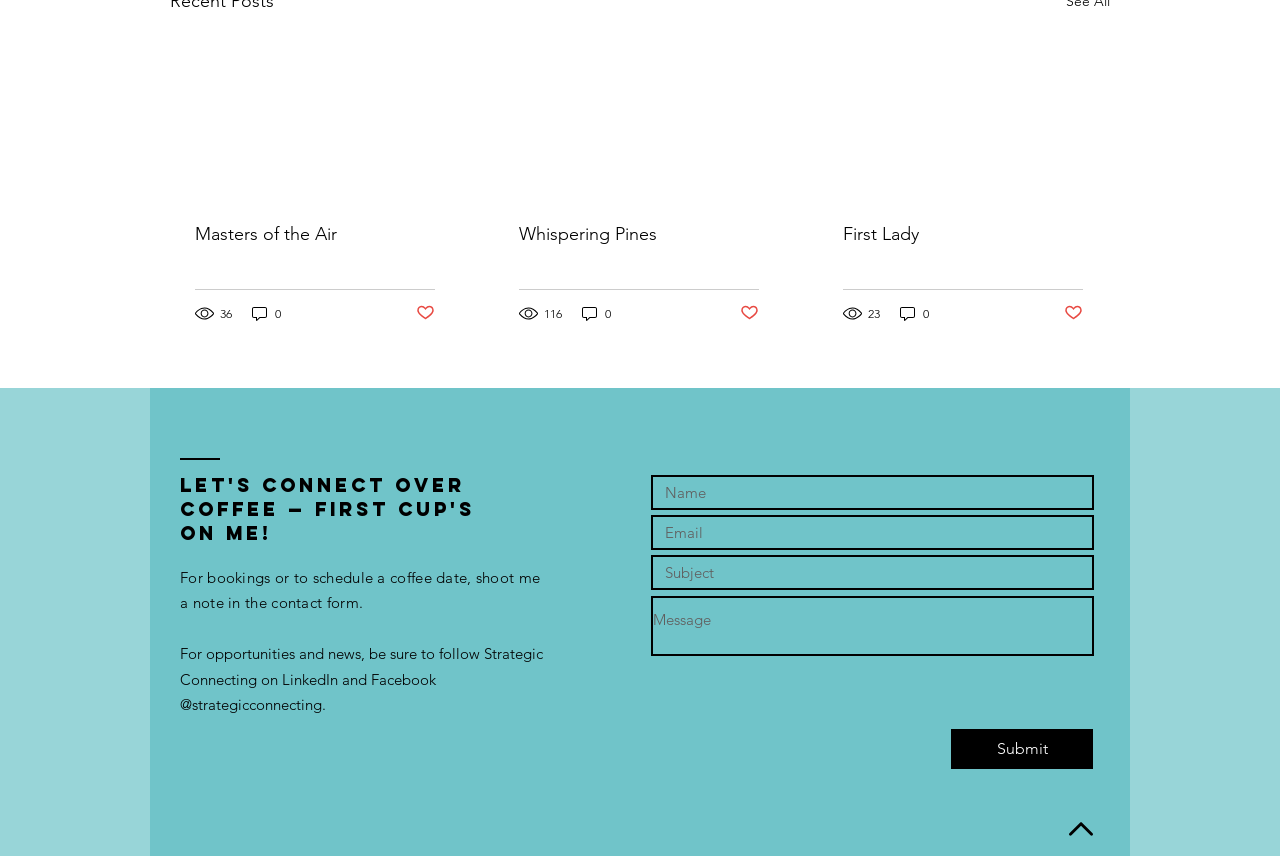Find the bounding box coordinates for the HTML element specified by: "0".

[0.453, 0.356, 0.479, 0.378]